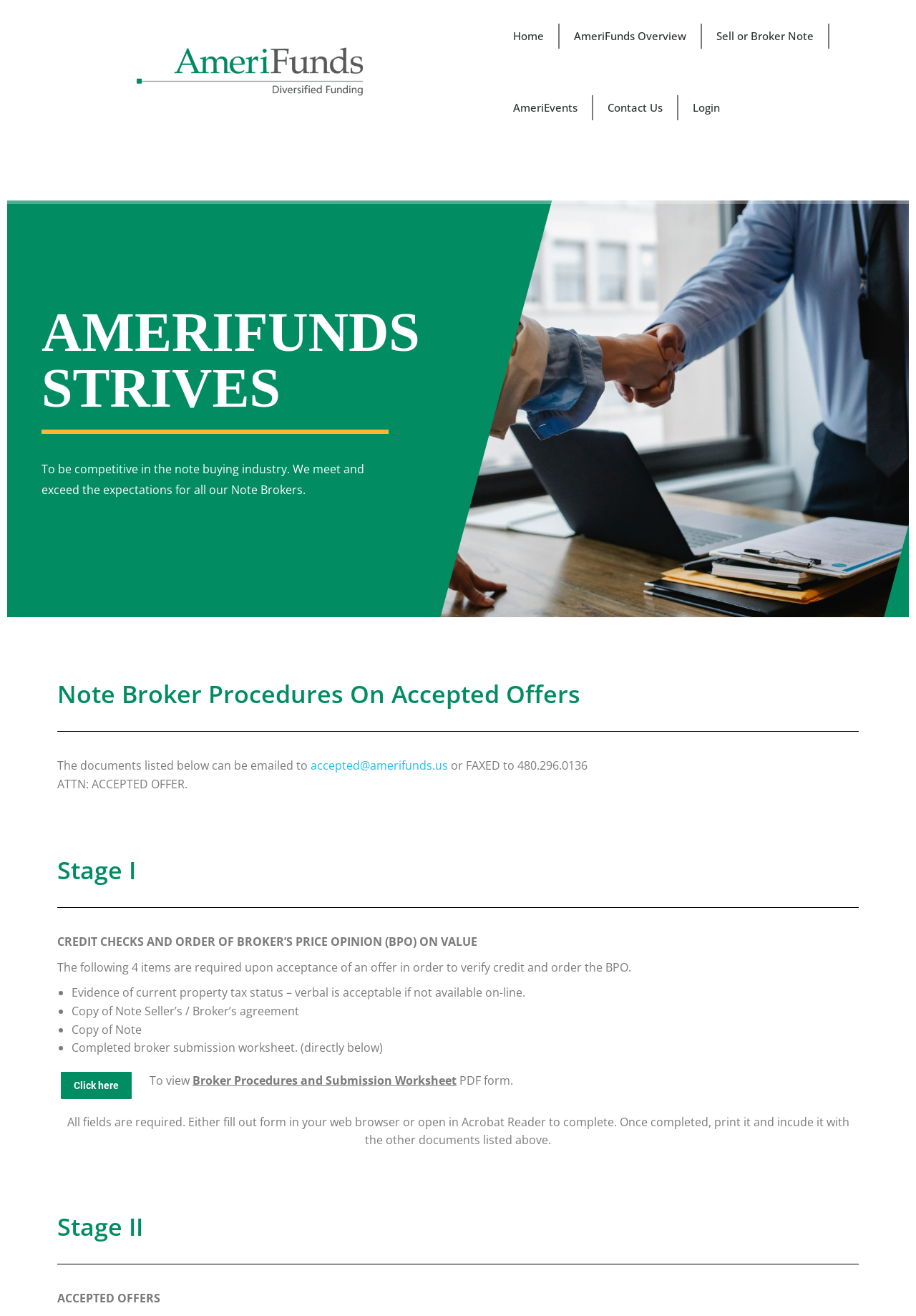Identify the bounding box coordinates of the section to be clicked to complete the task described by the following instruction: "Email documents to accepted@amerifunds.us". The coordinates should be four float numbers between 0 and 1, formatted as [left, top, right, bottom].

[0.339, 0.576, 0.489, 0.588]